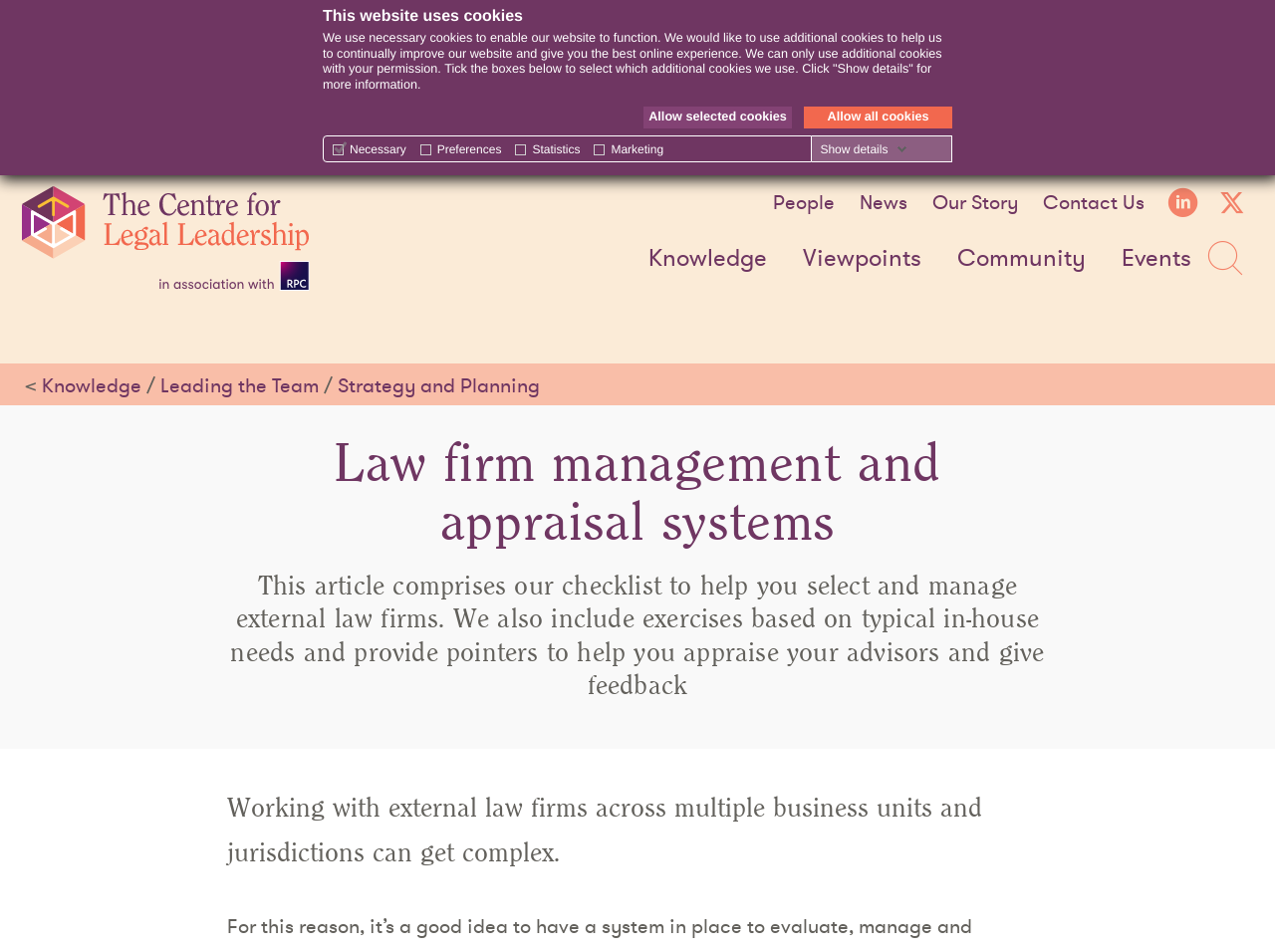Given the element description X formerly known as twitter, predict the bounding box coordinates for the UI element in the webpage screenshot. The format should be (top-left x, top-left y, bottom-right x, bottom-right y), and the values should be between 0 and 1.

[0.956, 0.198, 0.976, 0.232]